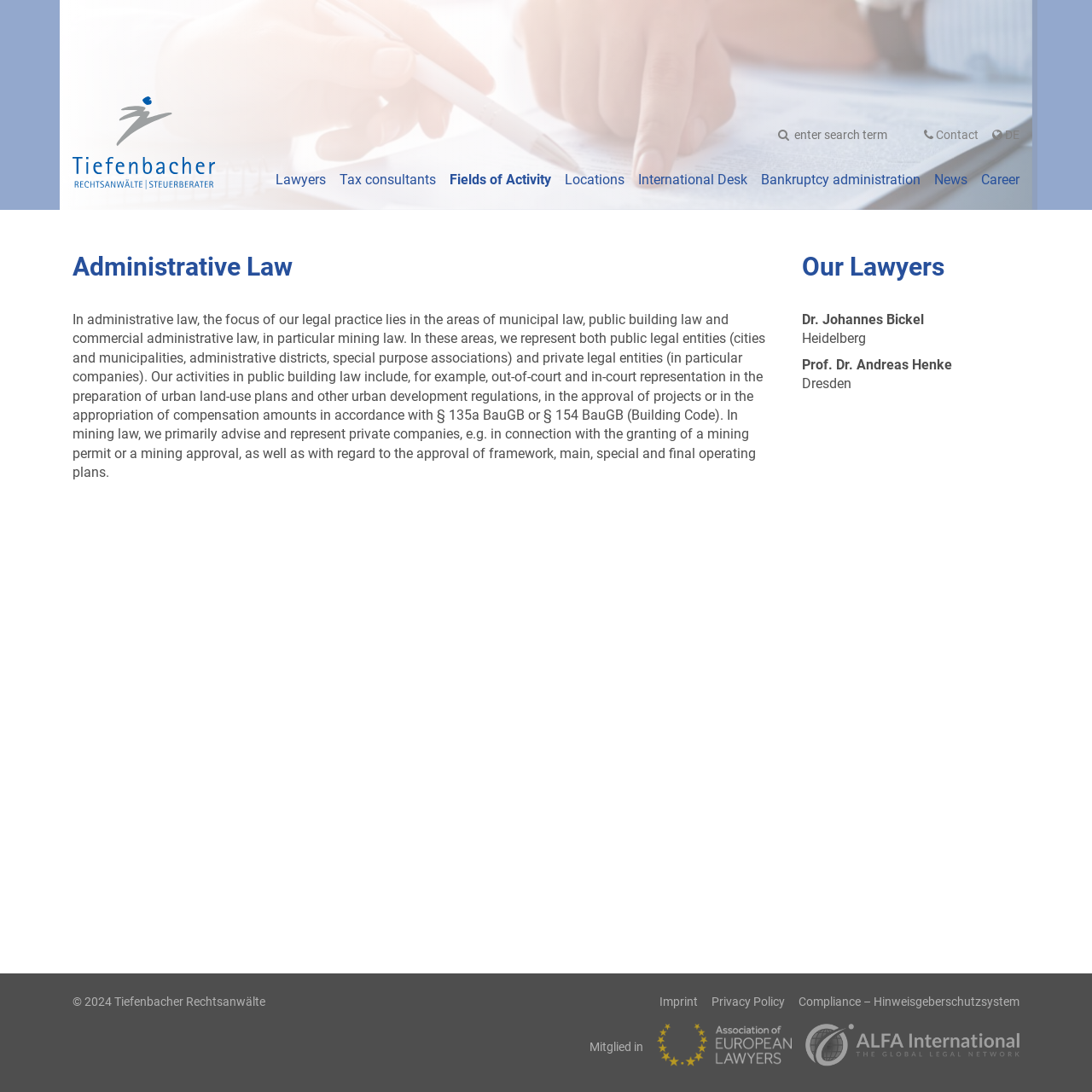What is the name of the first lawyer listed?
By examining the image, provide a one-word or phrase answer.

Dr. Johannes Bickel